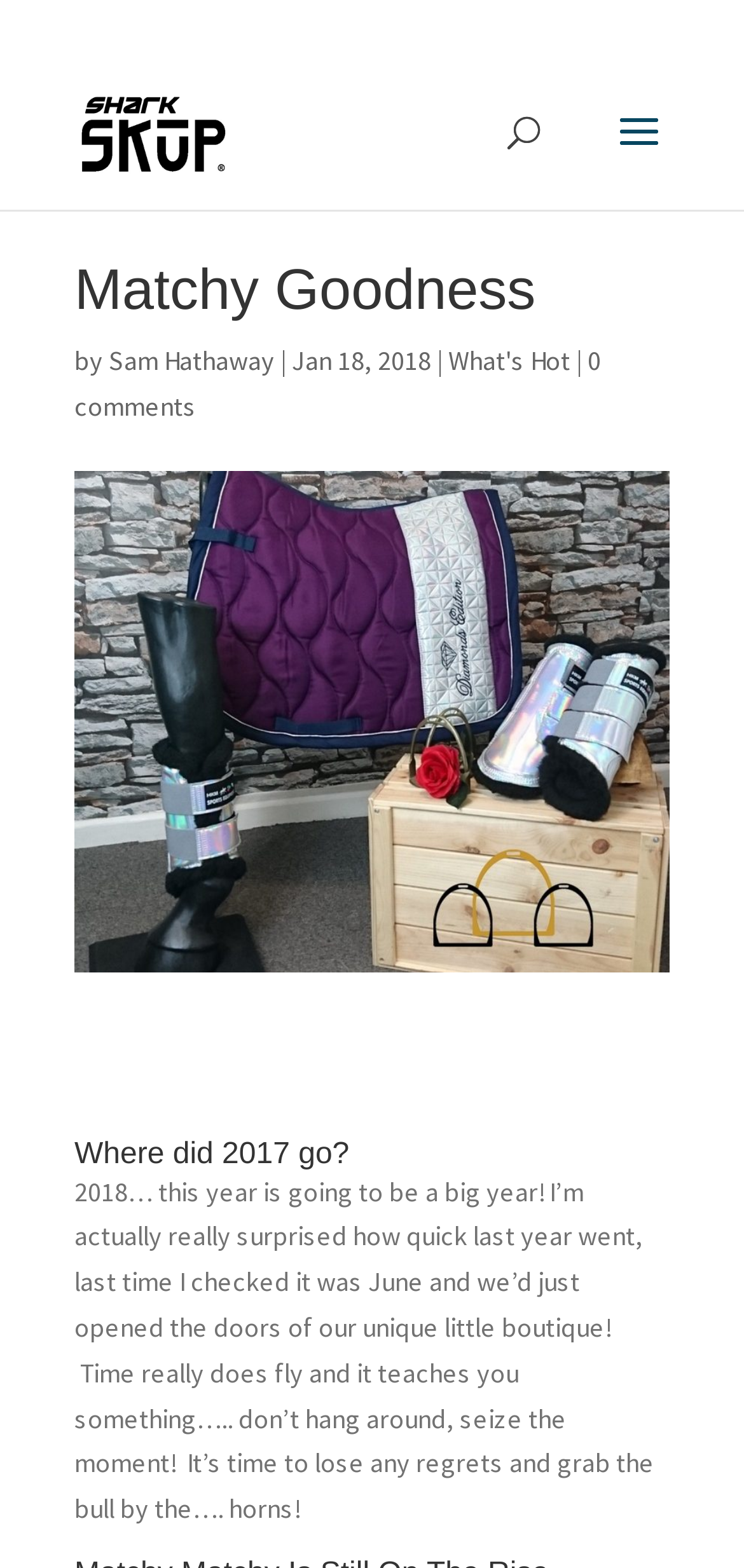What is the text above the main image? Please answer the question using a single word or phrase based on the image.

Matchy Goodness by Sam Hathaway | Jan 18, 2018